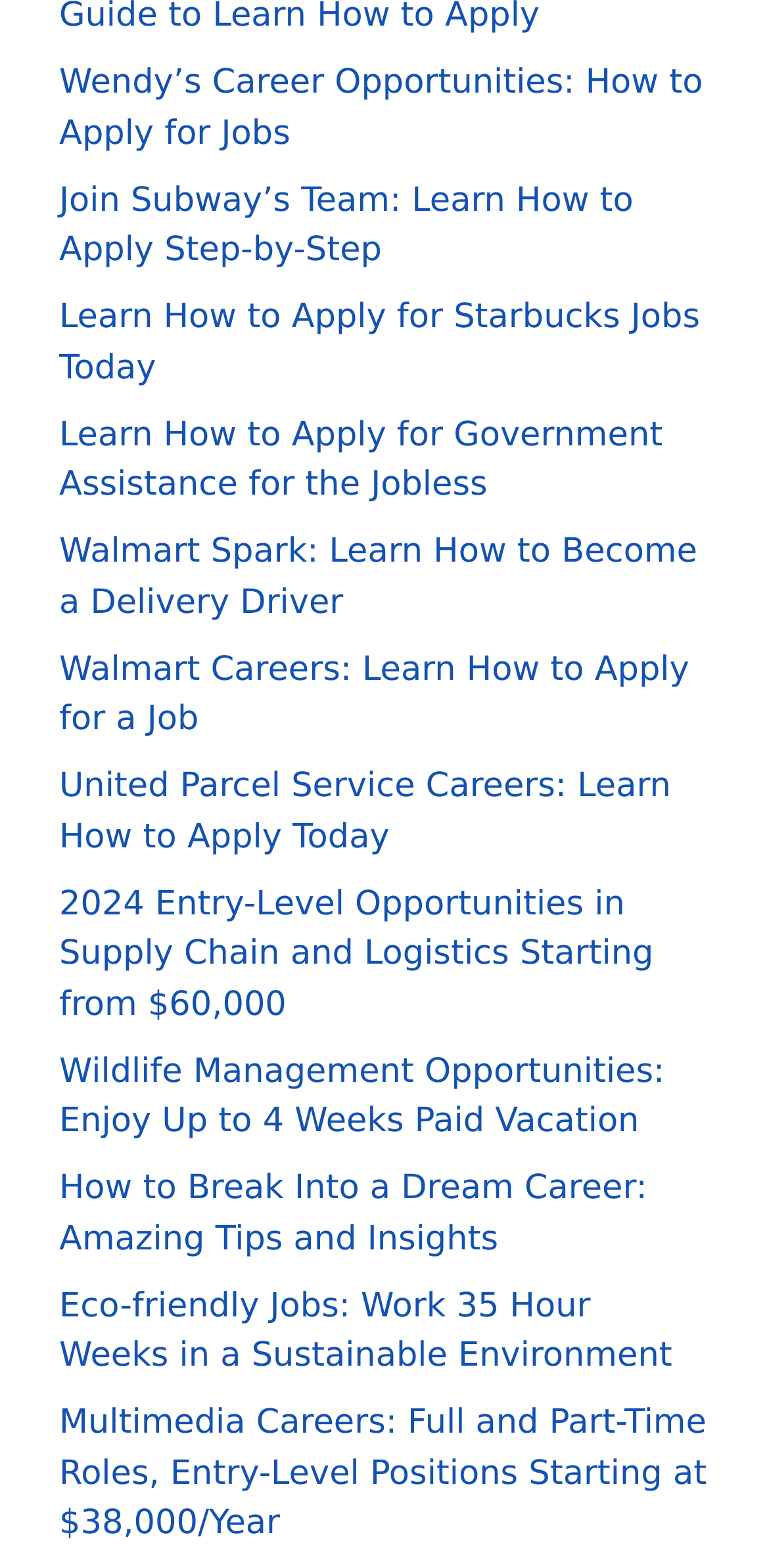Please indicate the bounding box coordinates of the element's region to be clicked to achieve the instruction: "Apply for a job at Wendy's". Provide the coordinates as four float numbers between 0 and 1, i.e., [left, top, right, bottom].

[0.077, 0.041, 0.914, 0.098]